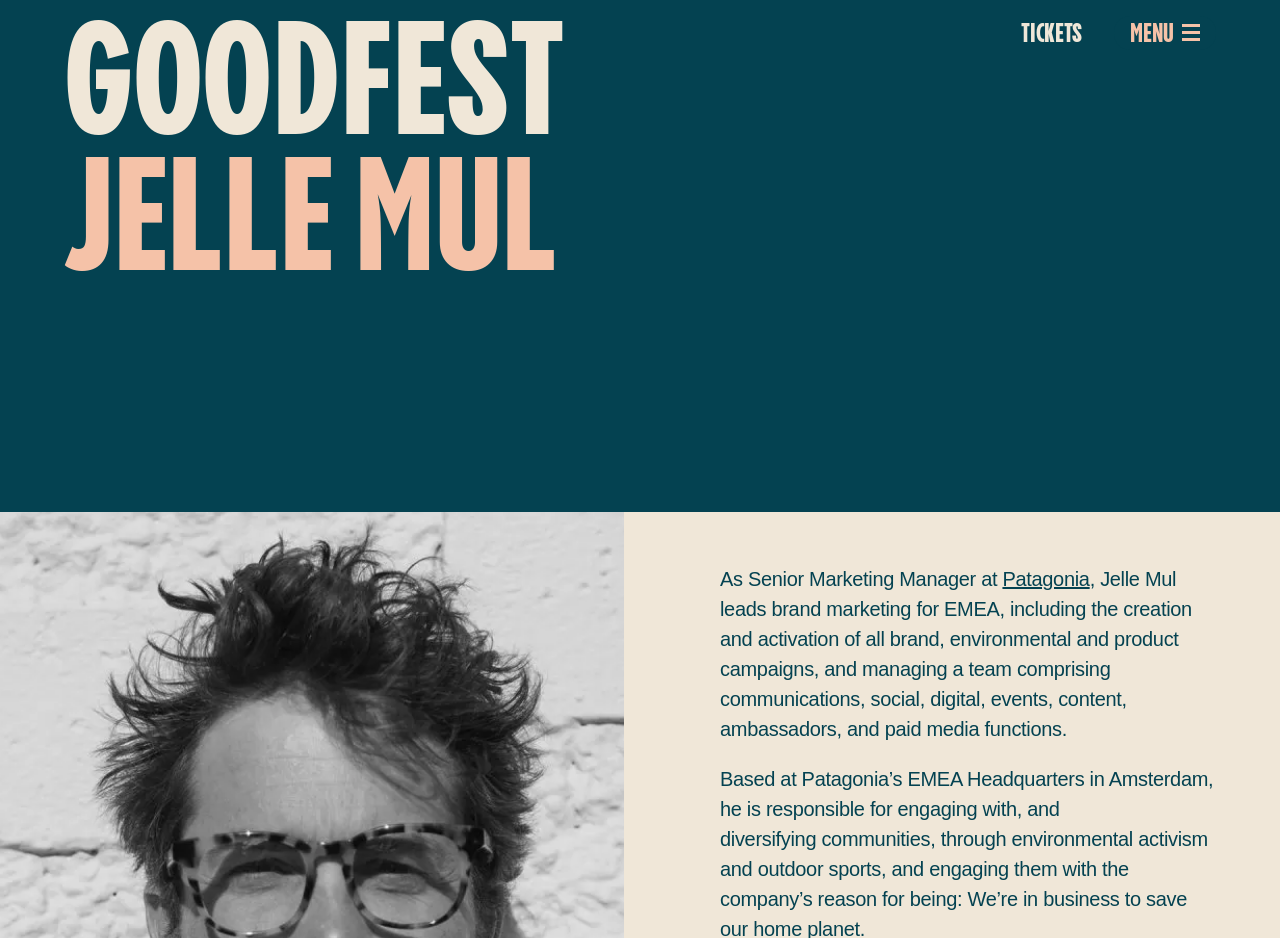Please determine the bounding box coordinates for the element with the description: "Goodfest Jelle Mul".

[0.05, 0.004, 0.441, 0.311]